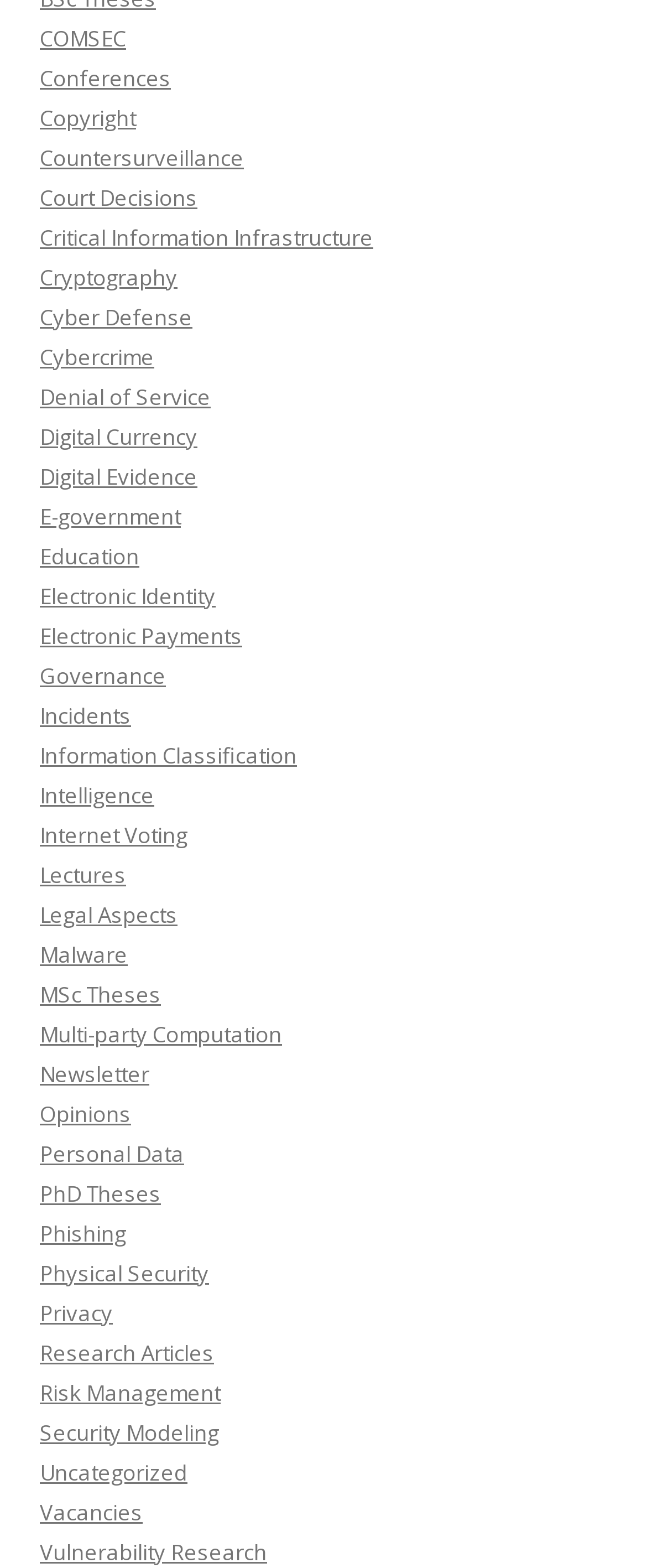Please reply with a single word or brief phrase to the question: 
Are there any links related to education on the webpage?

Yes